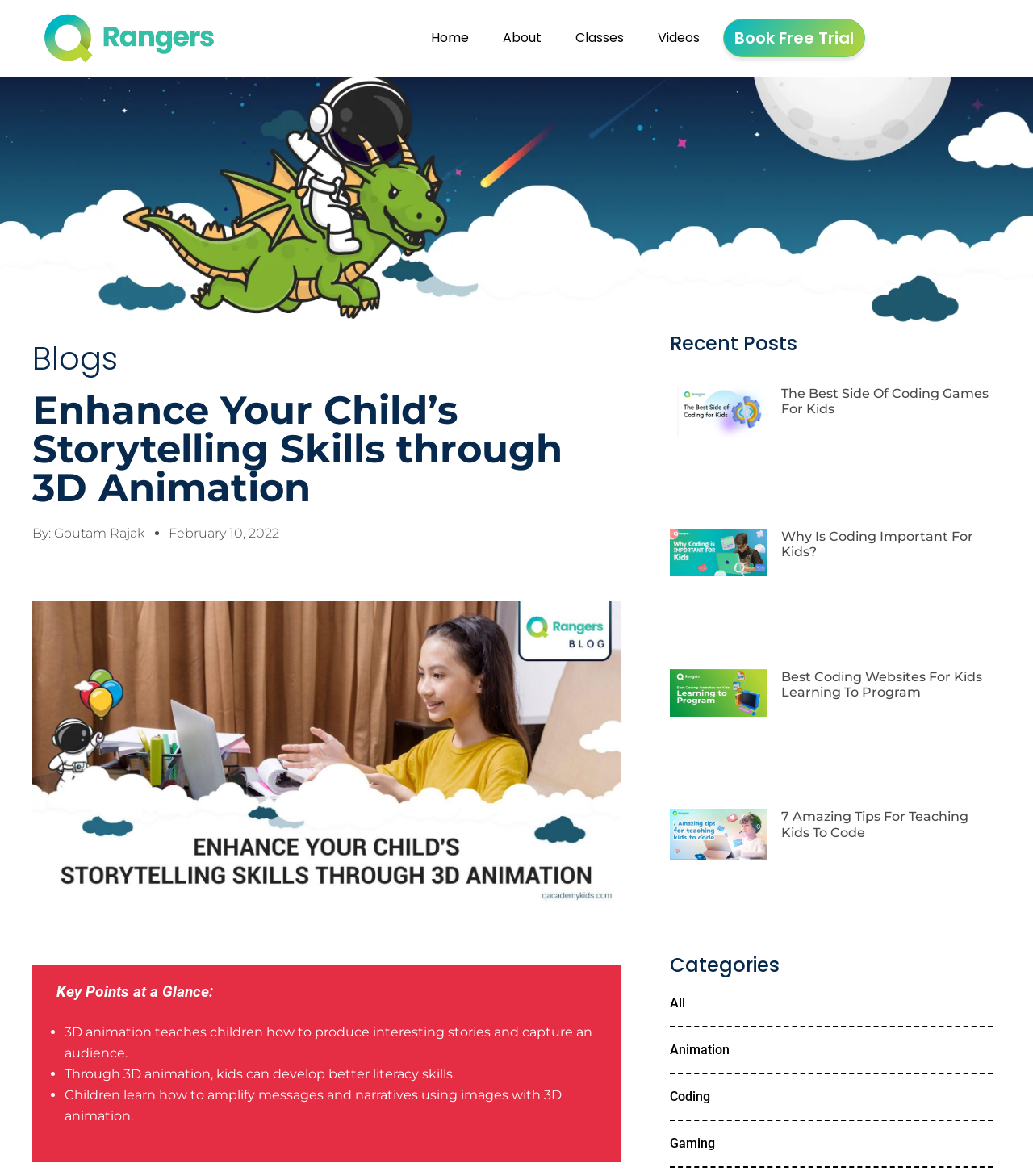Create a detailed summary of the webpage's content and design.

This webpage is about enhancing children's storytelling skills through 3D animation. At the top, there is a horizontal colored logo of "Q Rangers" with a link to the homepage. Next to it, there are several links to different sections of the website, including "Home", "About", "Classes", "Videos", and "Book Free Trial". 

Below the navigation links, there is a heading that reads "Blogs" and another heading that reads "Enhance Your Child’s Storytelling Skills through 3D Animation". The author of the blog post, "Goutam Rajak", is mentioned, along with the date "February 10, 2022". 

To the right of the author information, there is an image related to 3D animation. Below the image, there are three key points highlighted in a list, which discuss how 3D animation can help children develop better literacy skills and learn to produce interesting stories.

Further down the page, there is a section titled "Recent Posts" with four articles listed. Each article has a link to the full post, an image, and a heading that summarizes the content. The articles are about coding courses, the importance of coding for kids, and the best coding websites for kids.

At the bottom of the page, there is a section titled "Categories" with links to different categories, including "All", "Animation", "Coding", and "Gaming".